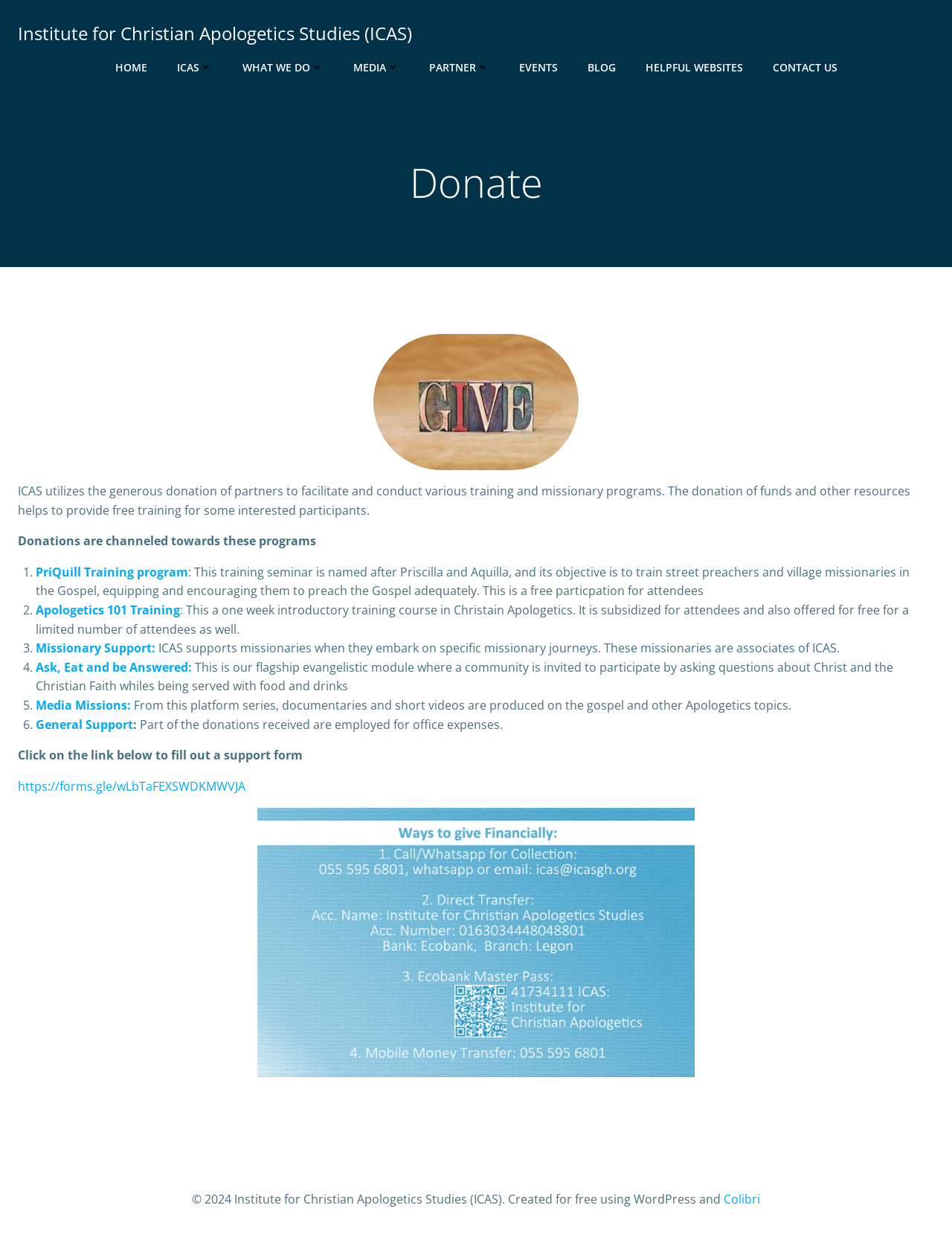Given the element description Helpful Websites, identify the bounding box coordinates for the UI element on the webpage screenshot. The format should be (top-left x, top-left y, bottom-right x, bottom-right y), with values between 0 and 1.

[0.678, 0.048, 0.78, 0.06]